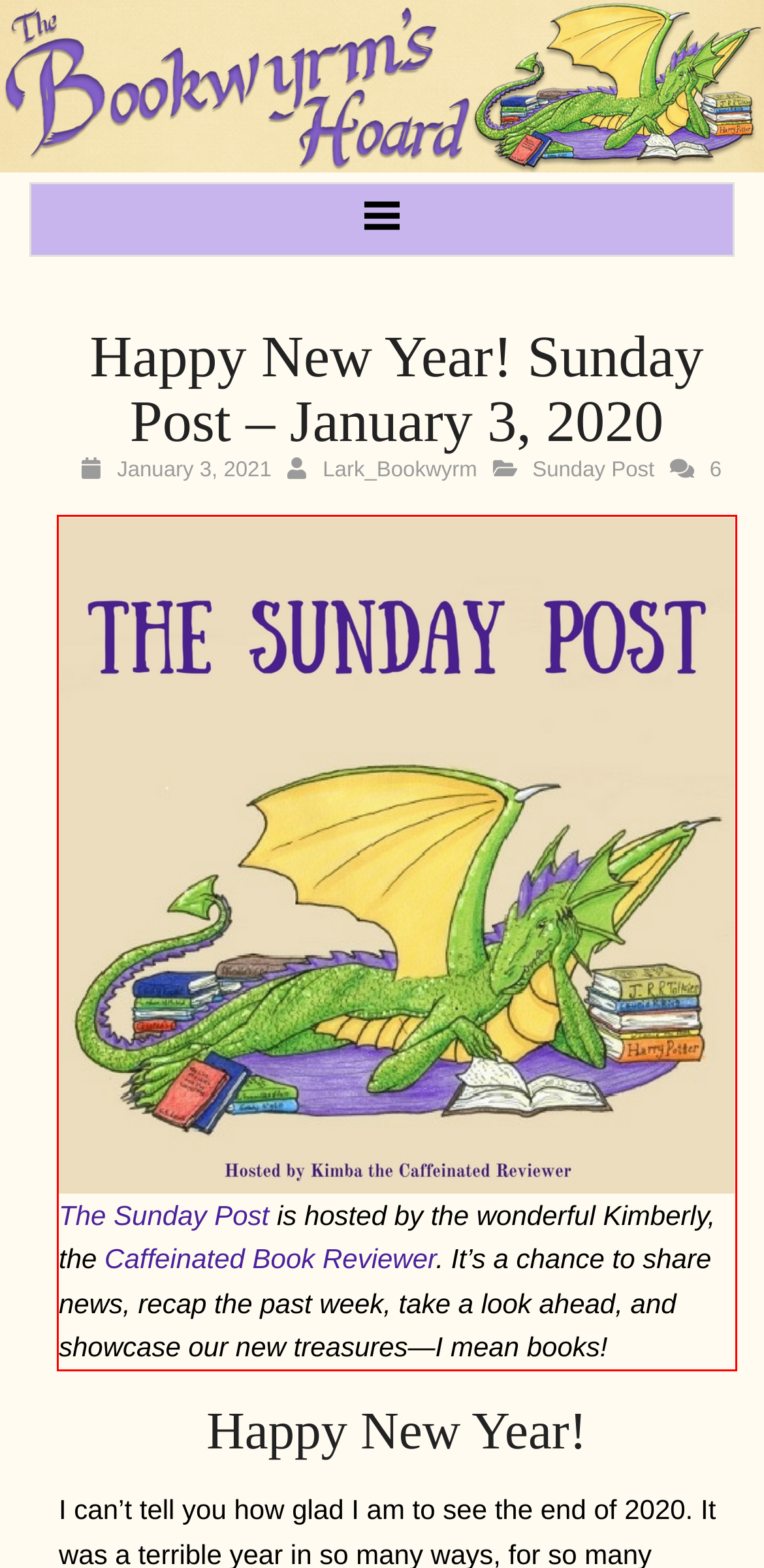Perform OCR on the text inside the red-bordered box in the provided screenshot and output the content.

The Sunday Post is hosted by the wonderful Kimberly, the Caffeinated Book Reviewer. It’s a chance to share news, recap the past week, take a look ahead, and showcase our new treasures—I mean books!